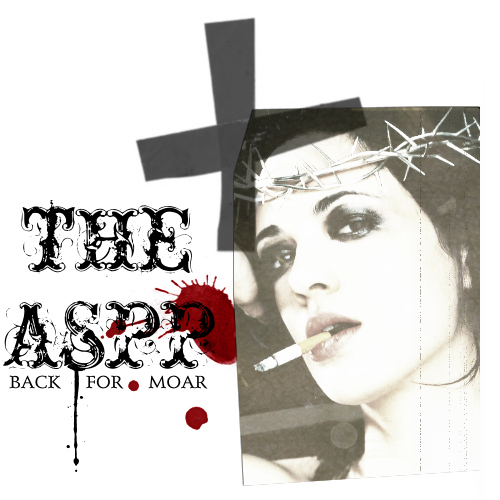Detail every aspect of the image in your description.

The image features a striking graphic design that combines dark and edgy elements. Prominently displayed is the title "THE ASPP," rendered in an ornate, distressed font, evoking a sense of rebellion and artistic flair. Below it, the phrase "BACK FOR MOAR" is highlighted, suggesting a returning or renewed venture.

In the background, a black-and-white photograph of a woman is featured; she has a cigarette in her mouth and is adorned with a crown of thorns, which amplifies the provocative and artistic theme of the piece. The woman's piercing gaze adds intensity, while splatters of red give the composition an additional layer of boldness, suggesting themes of passion and perhaps turmoil.

Overall, this image encapsulates a blend of gothic aesthetics and contemporary graphic design, effectively drawing the viewer in with its vivid contrasts and compelling visual narrative.